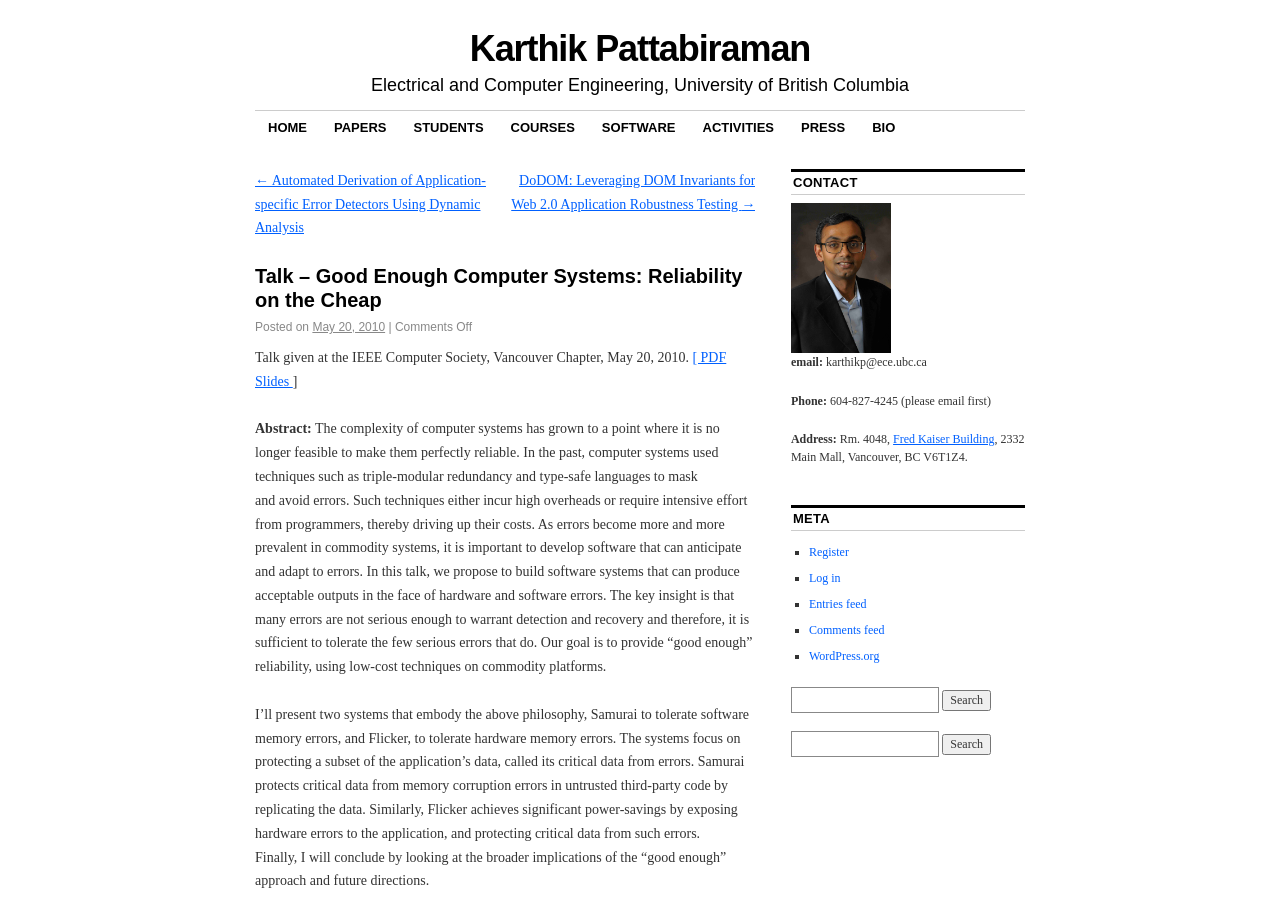What is the primary heading on this webpage?

Talk – Good Enough Computer Systems: Reliability on the Cheap